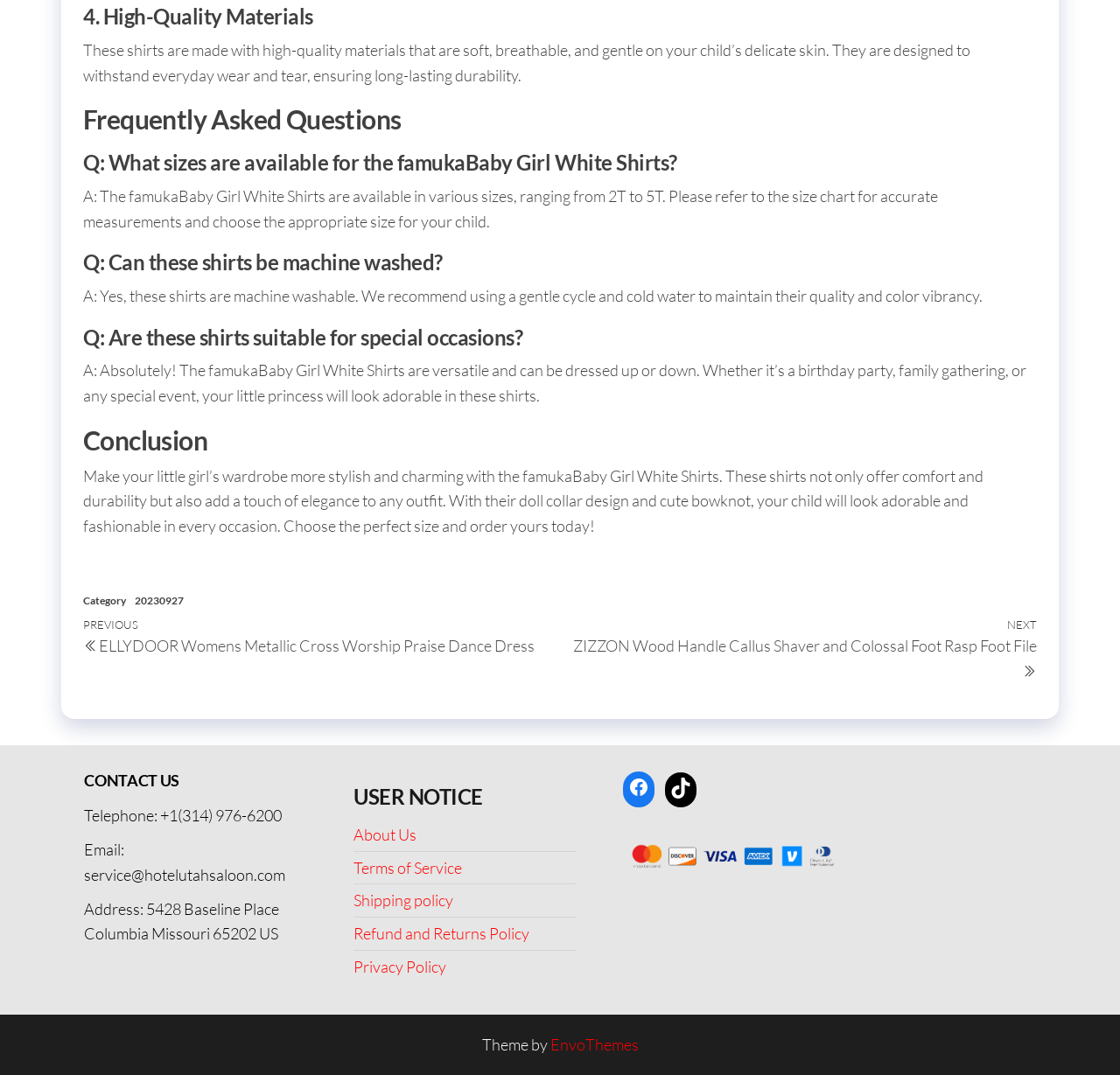Show the bounding box coordinates for the HTML element as described: "EnvoThemes".

[0.491, 0.963, 0.57, 0.981]